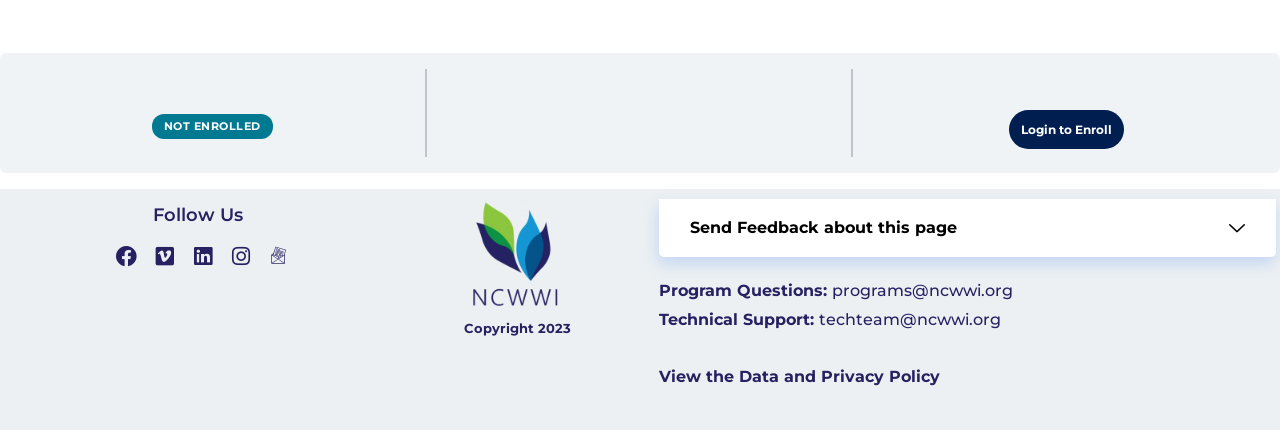Please identify the bounding box coordinates of the clickable region that I should interact with to perform the following instruction: "View the Data and Privacy Policy". The coordinates should be expressed as four float numbers between 0 and 1, i.e., [left, top, right, bottom].

[0.515, 0.853, 0.738, 0.897]